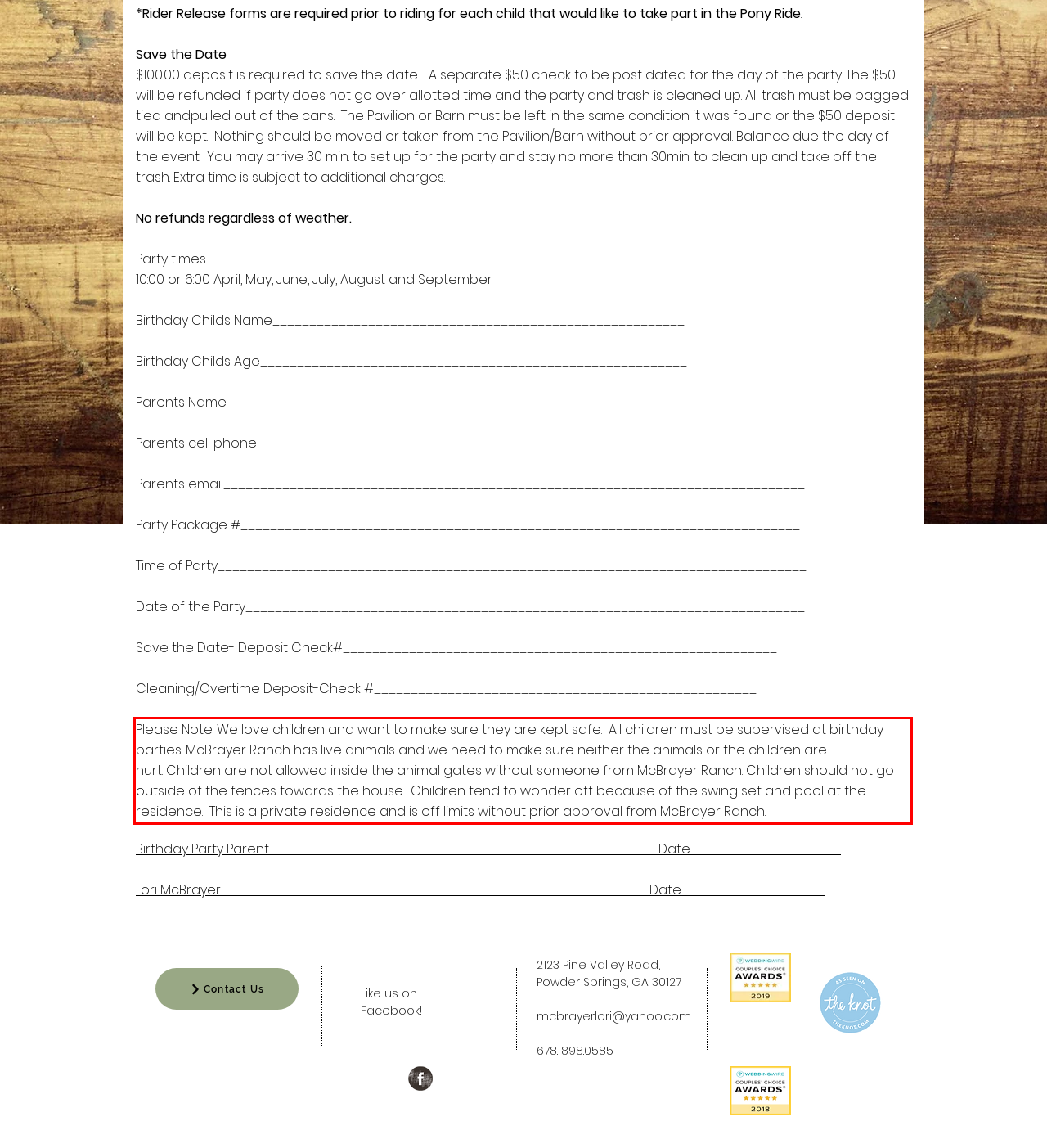With the provided screenshot of a webpage, locate the red bounding box and perform OCR to extract the text content inside it.

Please Note: We love children and want to make sure they are kept safe. All children must be supervised at birthday parties. McBrayer Ranch has live animals and we need to make sure neither the animals or the children are hurt. Children are not allowed inside the animal gates without someone from McBrayer Ranch. Children should not go outside of the fences towards the house. Children tend to wonder off because of the swing set and pool at the residence. This is a private residence and is off limits without prior approval from McBrayer Ranch.